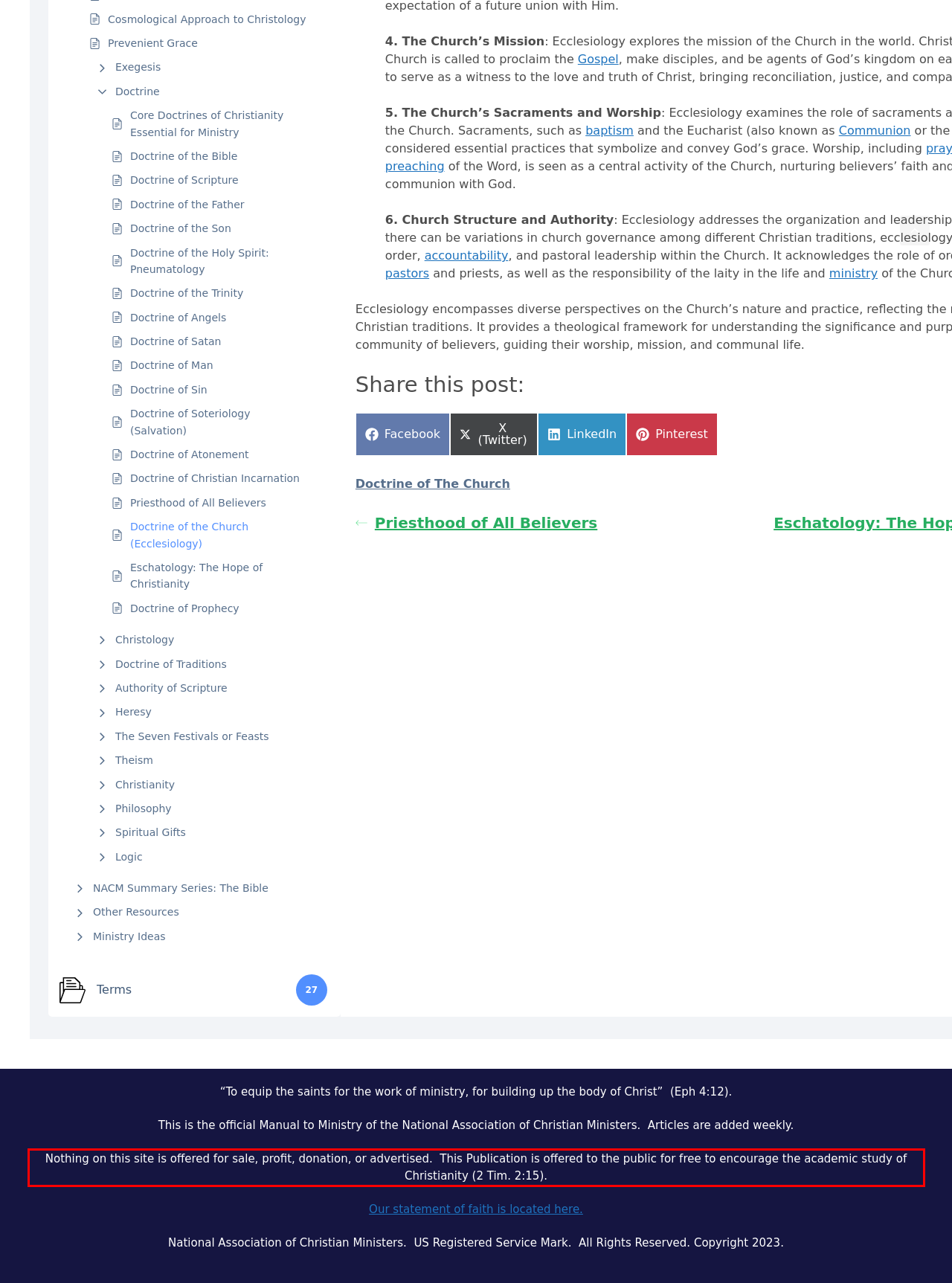From the screenshot of the webpage, locate the red bounding box and extract the text contained within that area.

Nothing on this site is offered for sale, profit, donation, or advertised. This Publication is offered to the public for free to encourage the academic study of Christianity (2 Tim. 2:15).